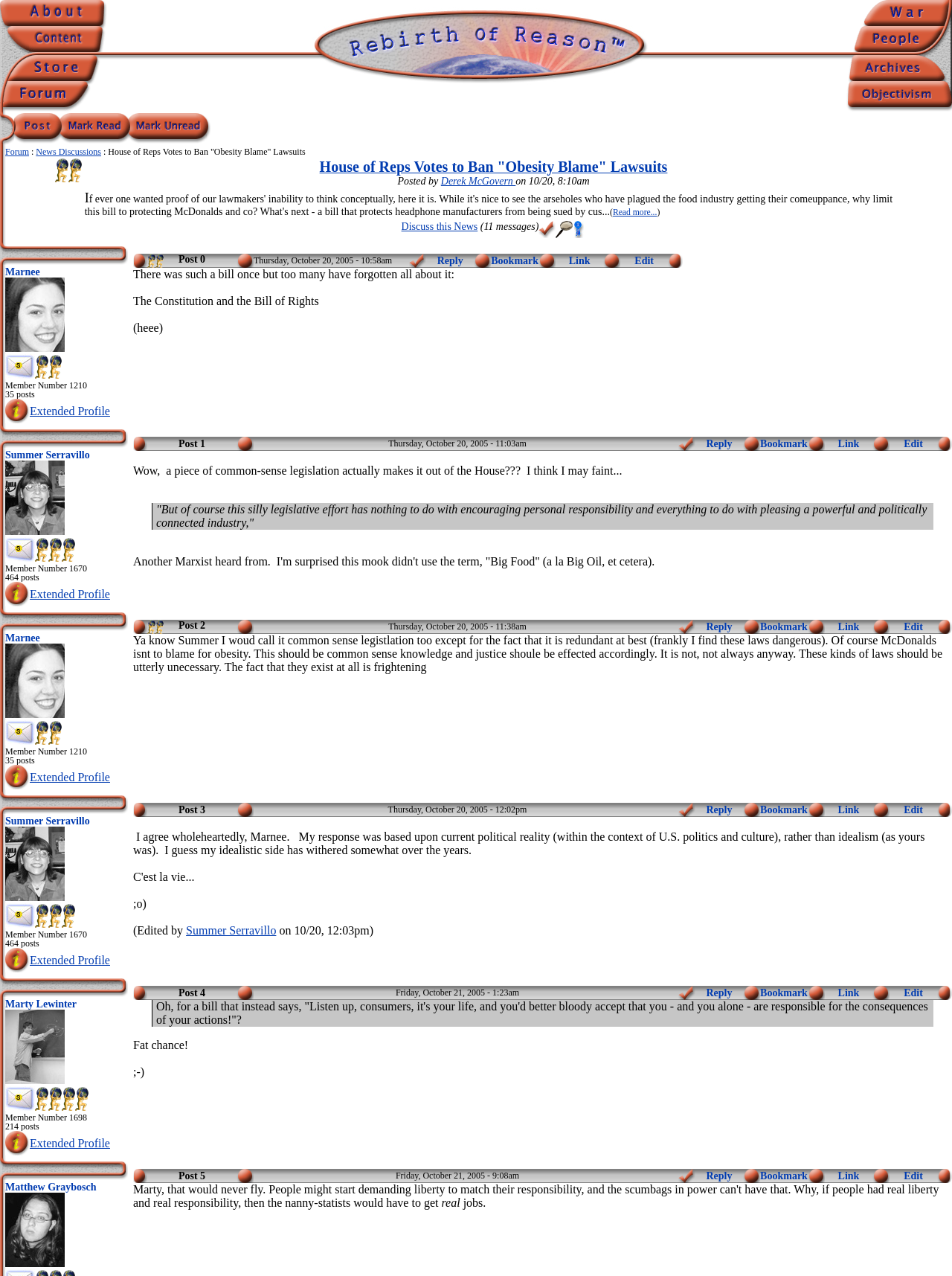Provide a brief response using a word or short phrase to this question:
What is the name of the forum?

RoR